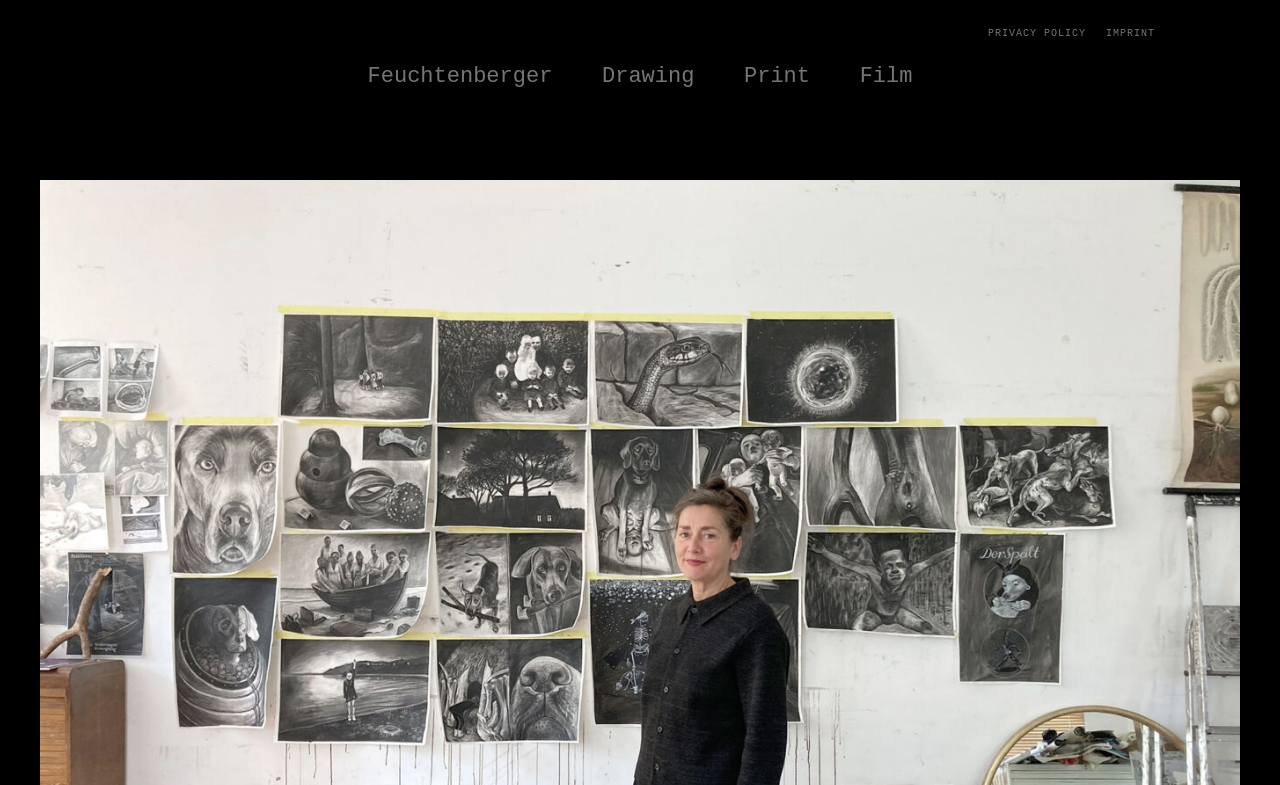What is the header text in the main section?
Please answer the question with as much detail and depth as you can.

I looked at the main section of the webpage and found the header text, which is 'About', so the answer is 'About'.